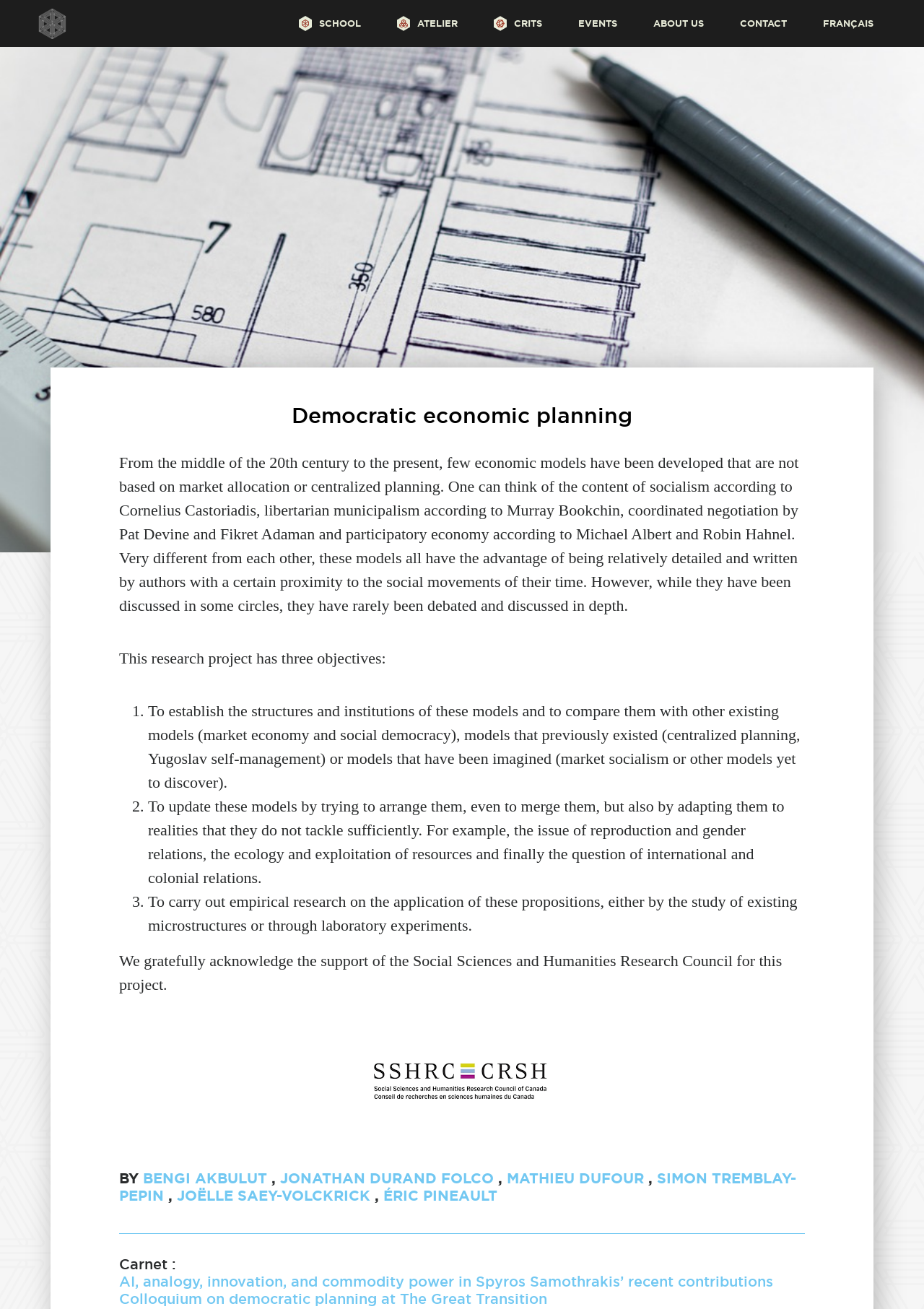Highlight the bounding box coordinates of the element that should be clicked to carry out the following instruction: "Click the ABOUT US link". The coordinates must be given as four float numbers ranging from 0 to 1, i.e., [left, top, right, bottom].

[0.688, 0.0, 0.781, 0.036]